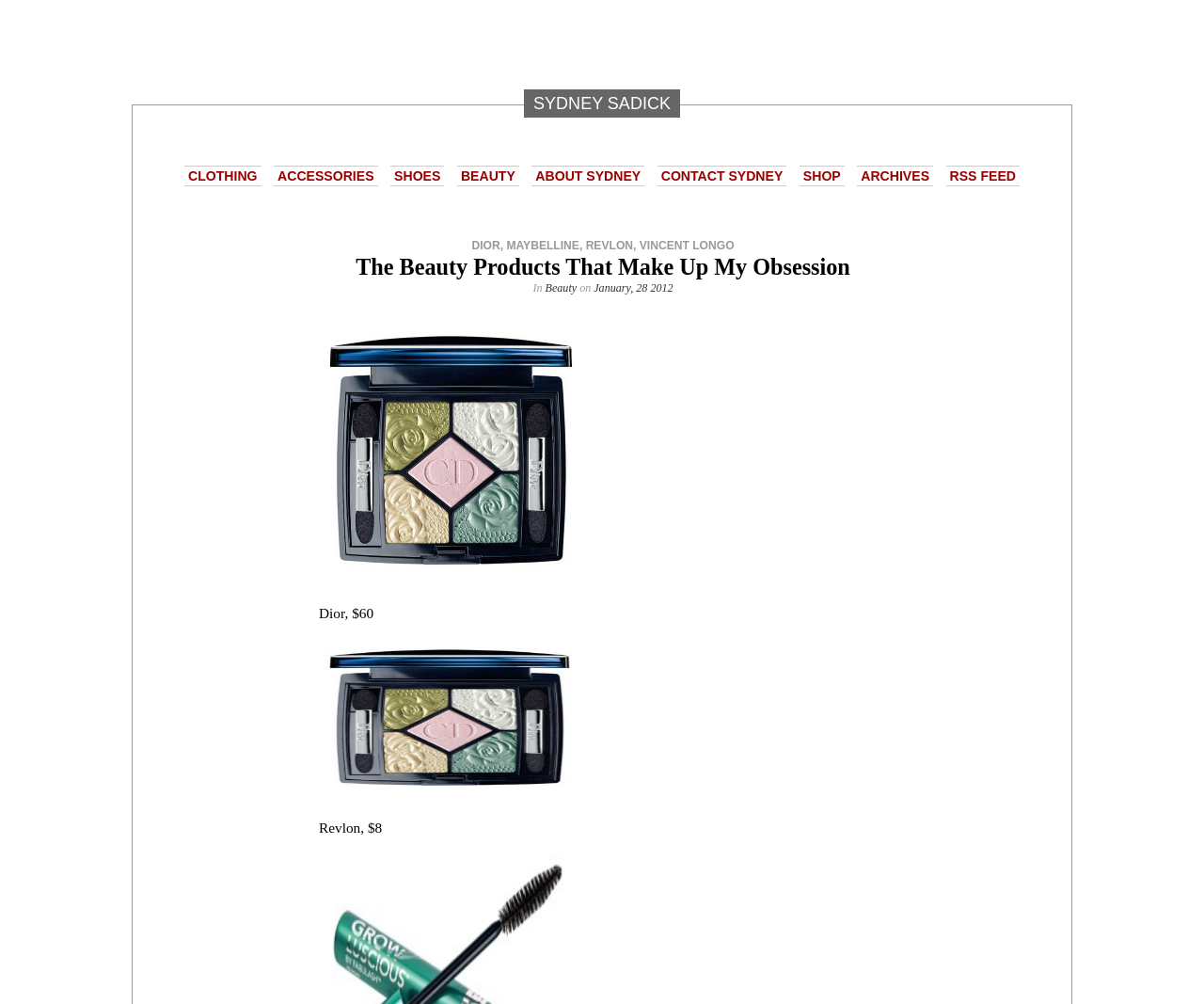What category is the webpage about?
Please look at the screenshot and answer using one word or phrase.

BEAUTY